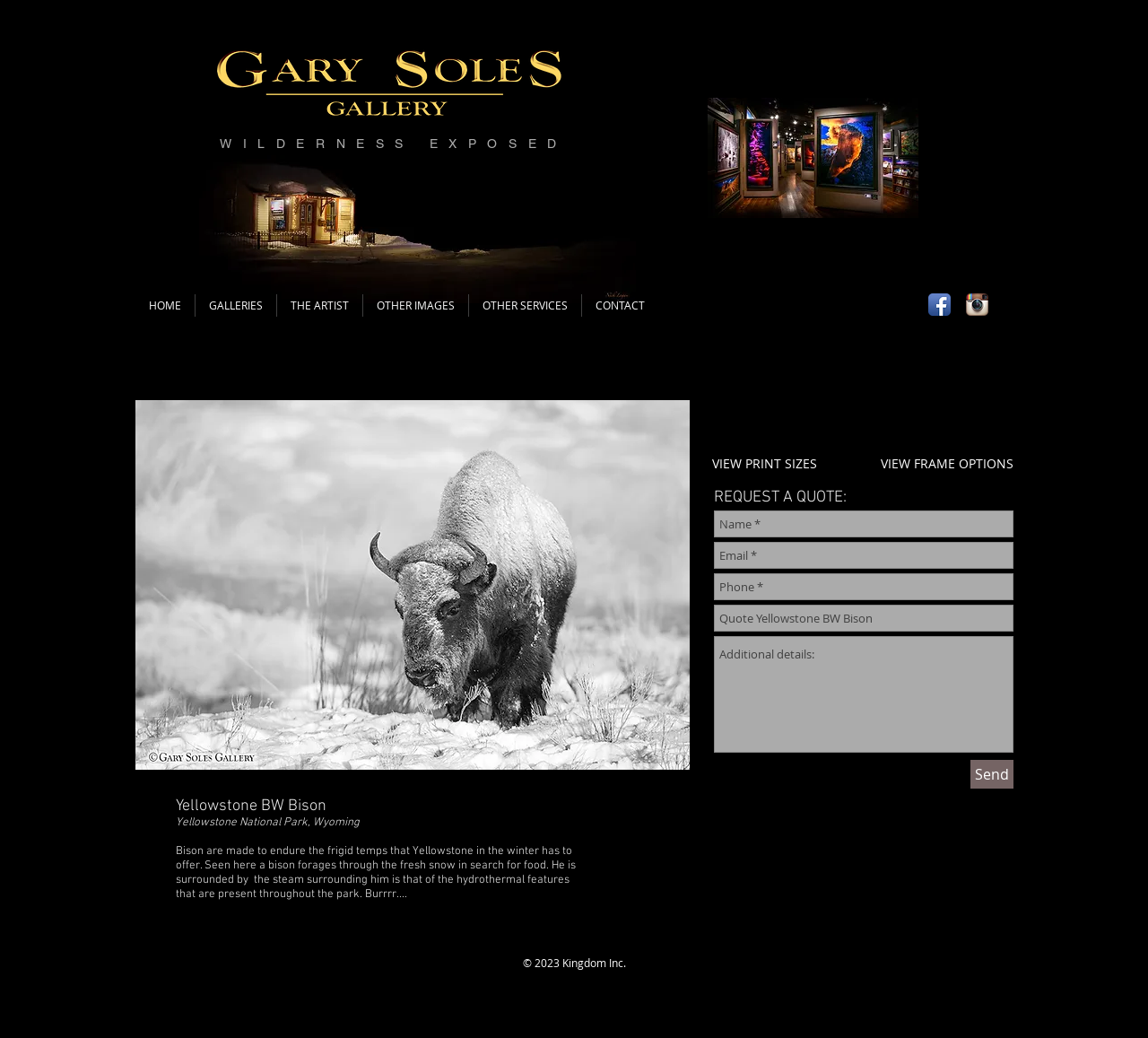What is the location of the image?
Please analyze the image and answer the question with as much detail as possible.

The location of the image is described in the text below the image as 'Yellowstone National Park, Wyoming', which is also the title of the image.